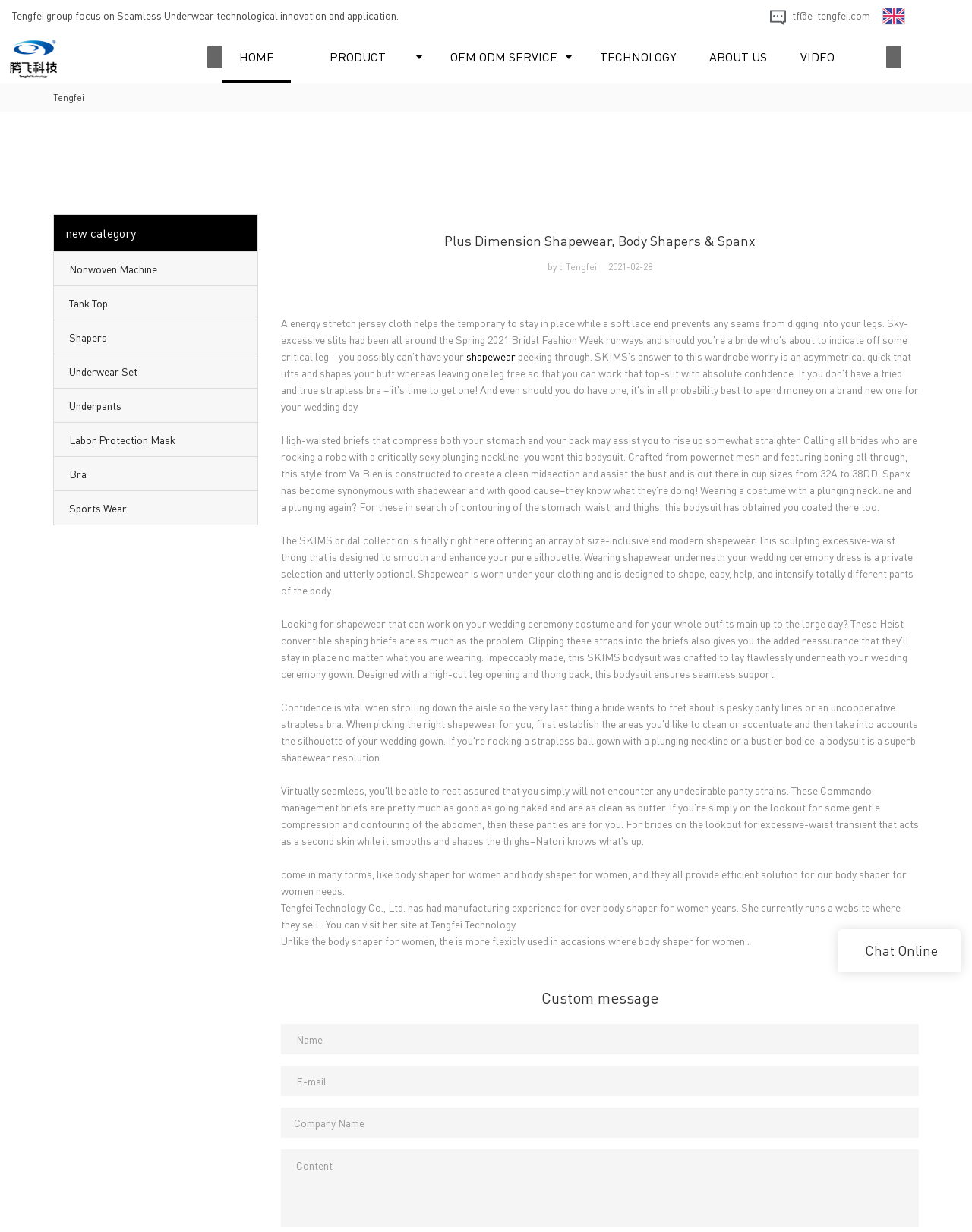Locate the bounding box coordinates of the clickable area to execute the instruction: "Click the Shapers link". Provide the coordinates as four float numbers between 0 and 1, represented as [left, top, right, bottom].

[0.055, 0.26, 0.265, 0.287]